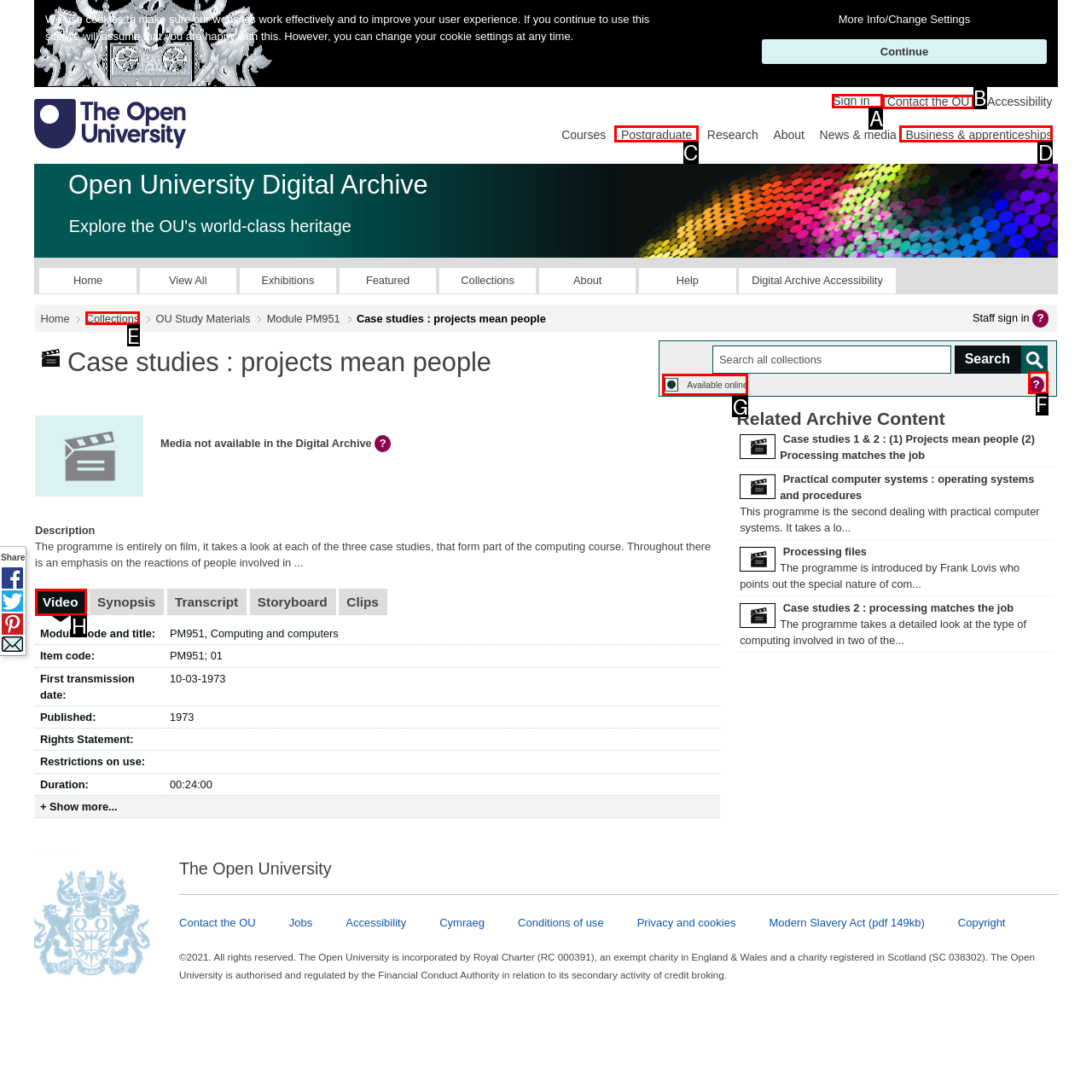Identify the HTML element that matches the description: Sign in
Respond with the letter of the correct option.

A